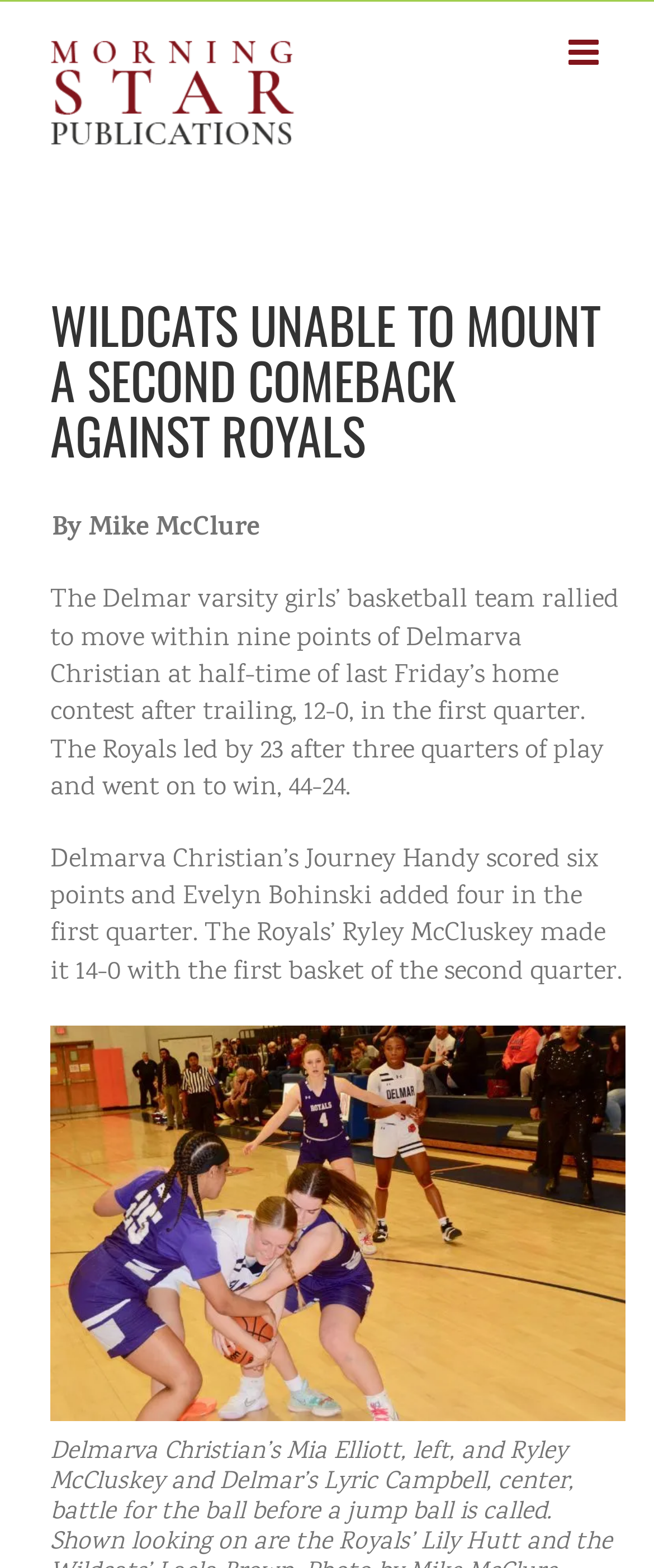Find the bounding box of the web element that fits this description: "alt="Morning Star Publications Logo"".

[0.077, 0.022, 0.462, 0.098]